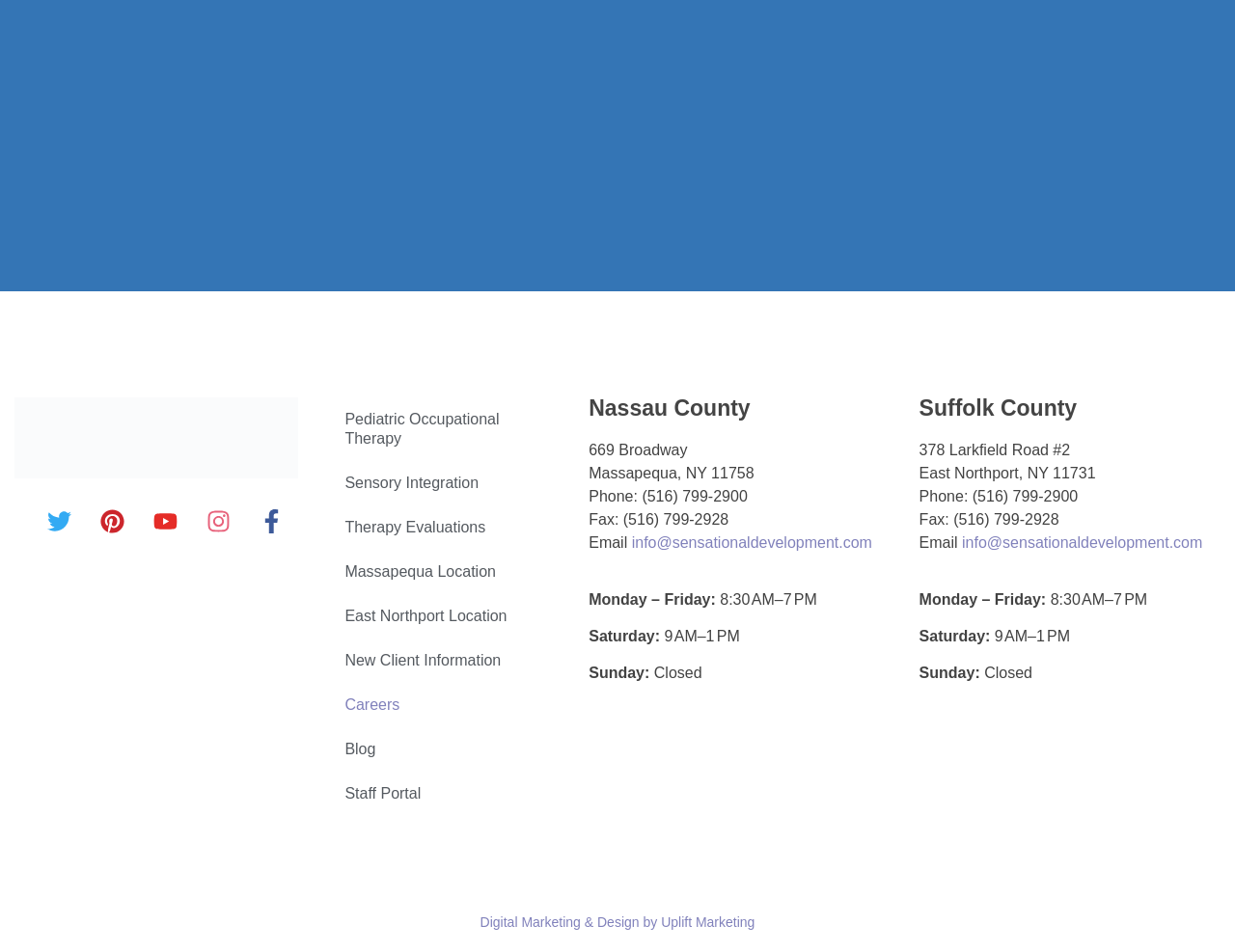Identify the bounding box coordinates for the region to click in order to carry out this instruction: "Learn about Pediatric Occupational Therapy". Provide the coordinates using four float numbers between 0 and 1, formatted as [left, top, right, bottom].

[0.279, 0.418, 0.453, 0.484]